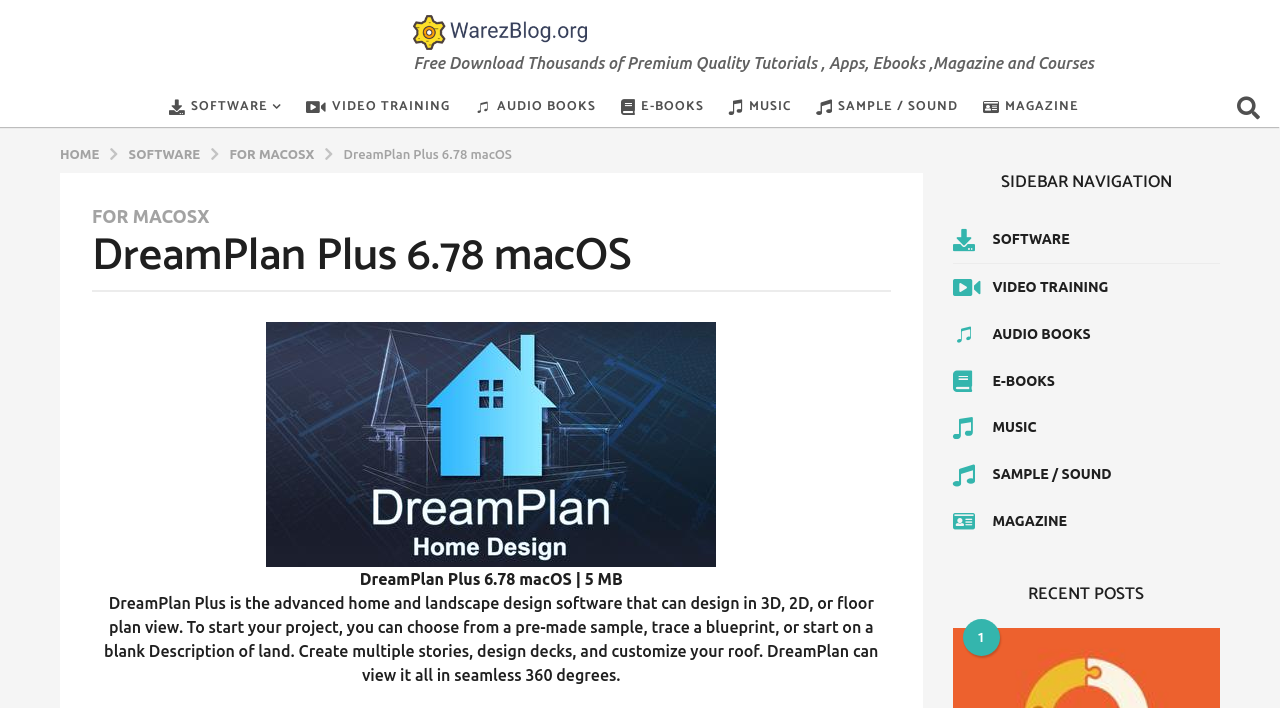Determine the bounding box coordinates for the area that needs to be clicked to fulfill this task: "Click on the FOR MACOSX link". The coordinates must be given as four float numbers between 0 and 1, i.e., [left, top, right, bottom].

[0.179, 0.206, 0.248, 0.226]